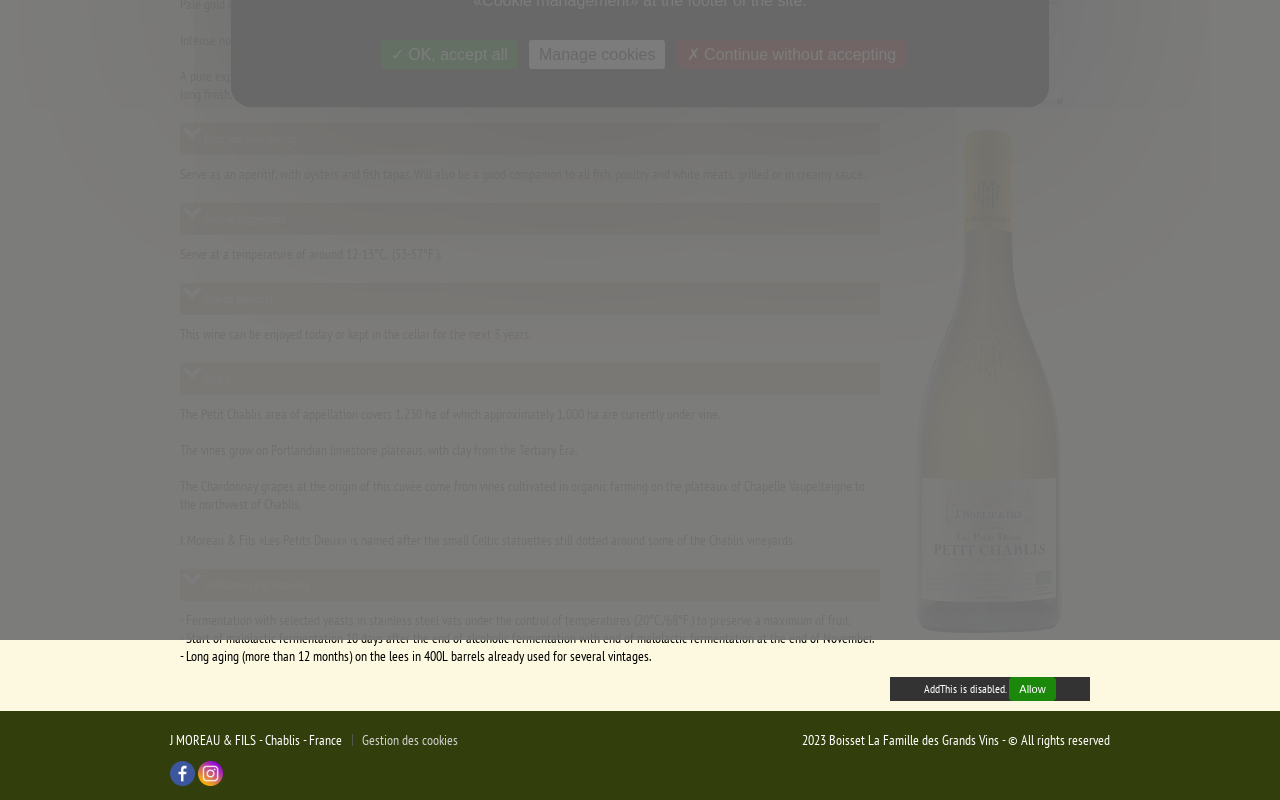Predict the bounding box coordinates of the UI element that matches this description: "Allow". The coordinates should be in the format [left, top, right, bottom] with each value between 0 and 1.

[0.789, 0.846, 0.825, 0.876]